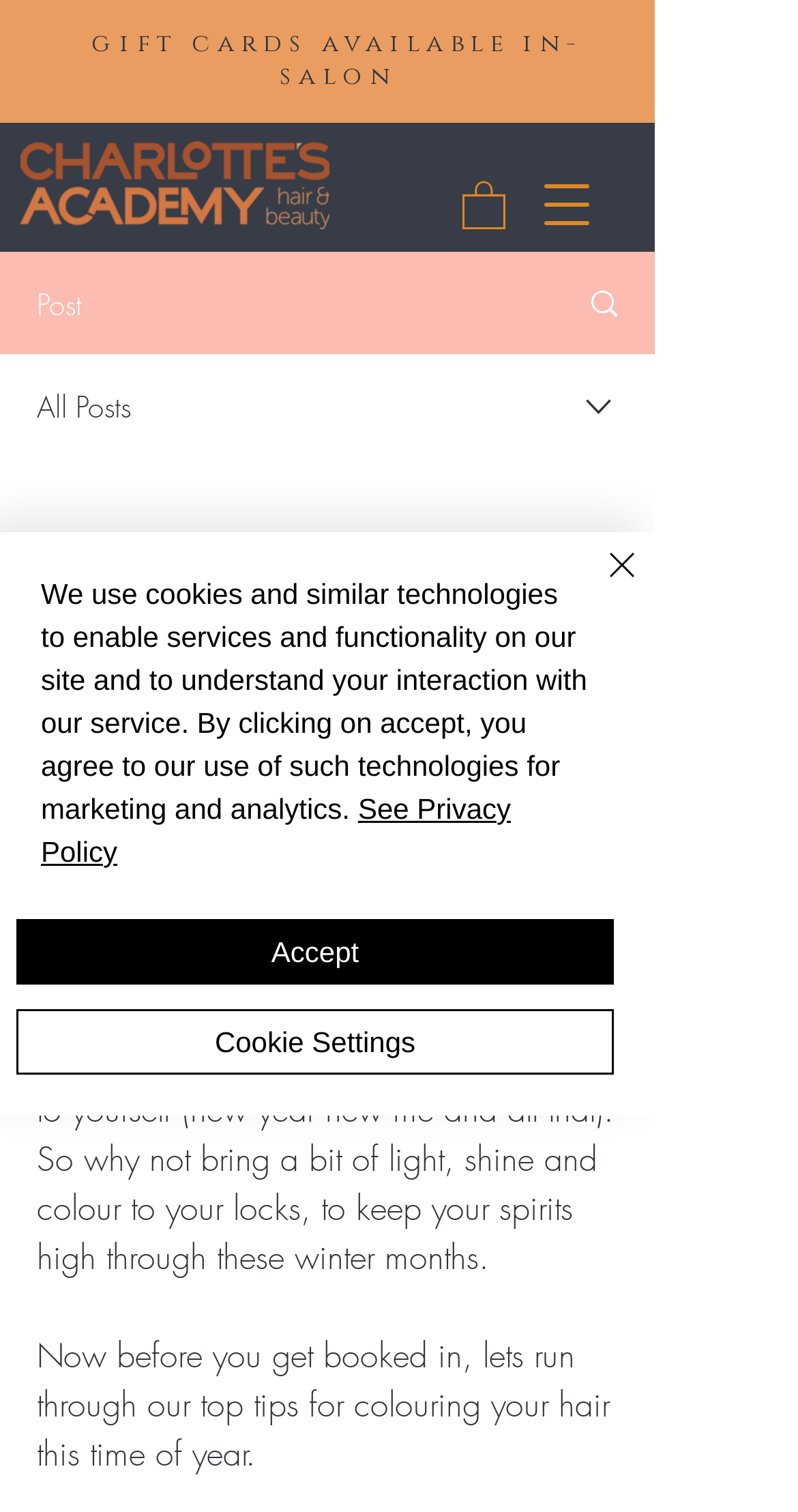Describe all visible elements and their arrangement on the webpage.

This webpage appears to be a blog post about hair care, specifically about bringing color to one's hair during the winter season. At the top of the page, there is a logo for "Charlottes Academy" and a navigation menu button. Below the logo, there is a link to "Post" and another link to "All Posts". 

To the right of these links, there is a combobox with a writer's picture and some text indicating the author's name and the date of the post, January 30, 2023. There is also a button labeled "More actions" with an image.

The main content of the page is a blog post titled "Bring some colour to your hair this winter". The post starts with a brief introduction, followed by a paragraph discussing the idea of making changes to oneself during the seasonal change. The text then transitions to providing tips for coloring one's hair during this time of year.

At the bottom of the page, there is a notification alert about the use of cookies and similar technologies on the site. This alert includes links to "See Privacy Policy" and buttons to "Accept" or adjust "Cookie Settings". There is also a "Close" button to dismiss the alert.